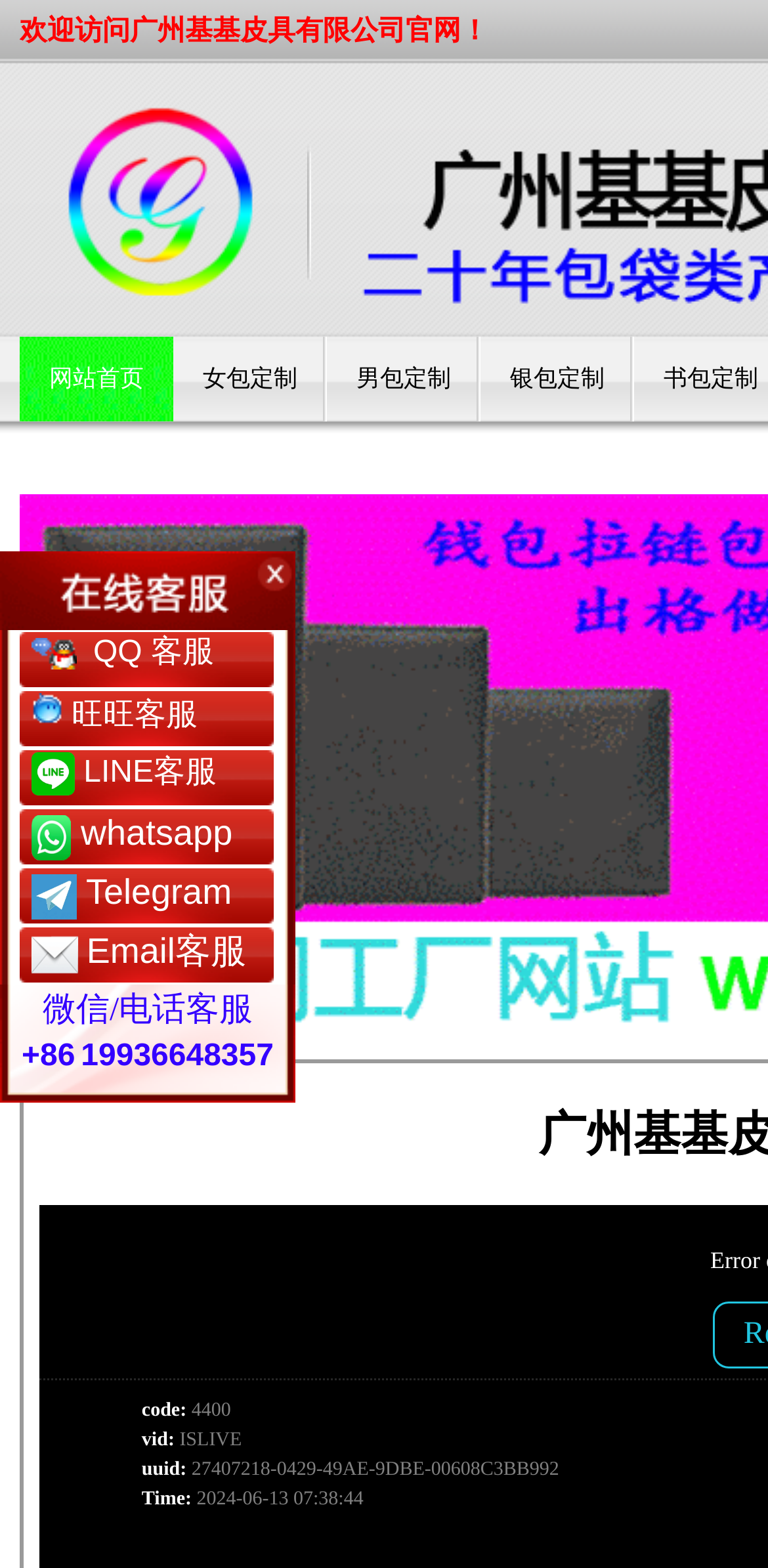Please determine the bounding box coordinates of the clickable area required to carry out the following instruction: "Click on the Full List link". The coordinates must be four float numbers between 0 and 1, represented as [left, top, right, bottom].

None